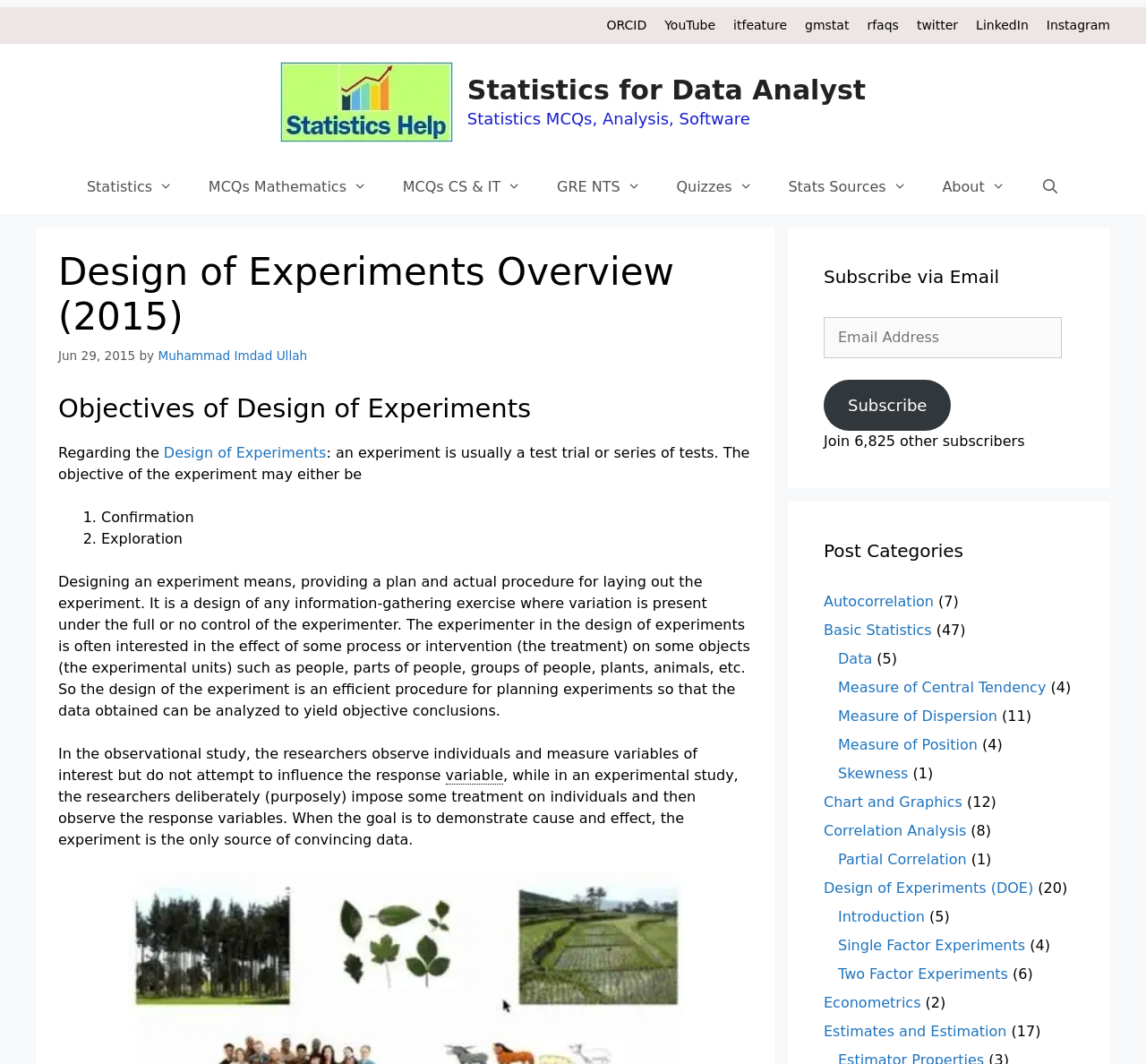How many categories are listed under 'Post Categories'?
Examine the image closely and answer the question with as much detail as possible.

There are 15 categories listed under 'Post Categories', including Autocorrelation, Basic Statistics, Data, Measure of Central Tendency, Measure of Dispersion, Measure of Position, Skewness, Chart and Graphics, Correlation Analysis, Partial Correlation, Design of Experiments (DOE), Introduction, Single Factor Experiments, Two Factor Experiments, and Econometrics.